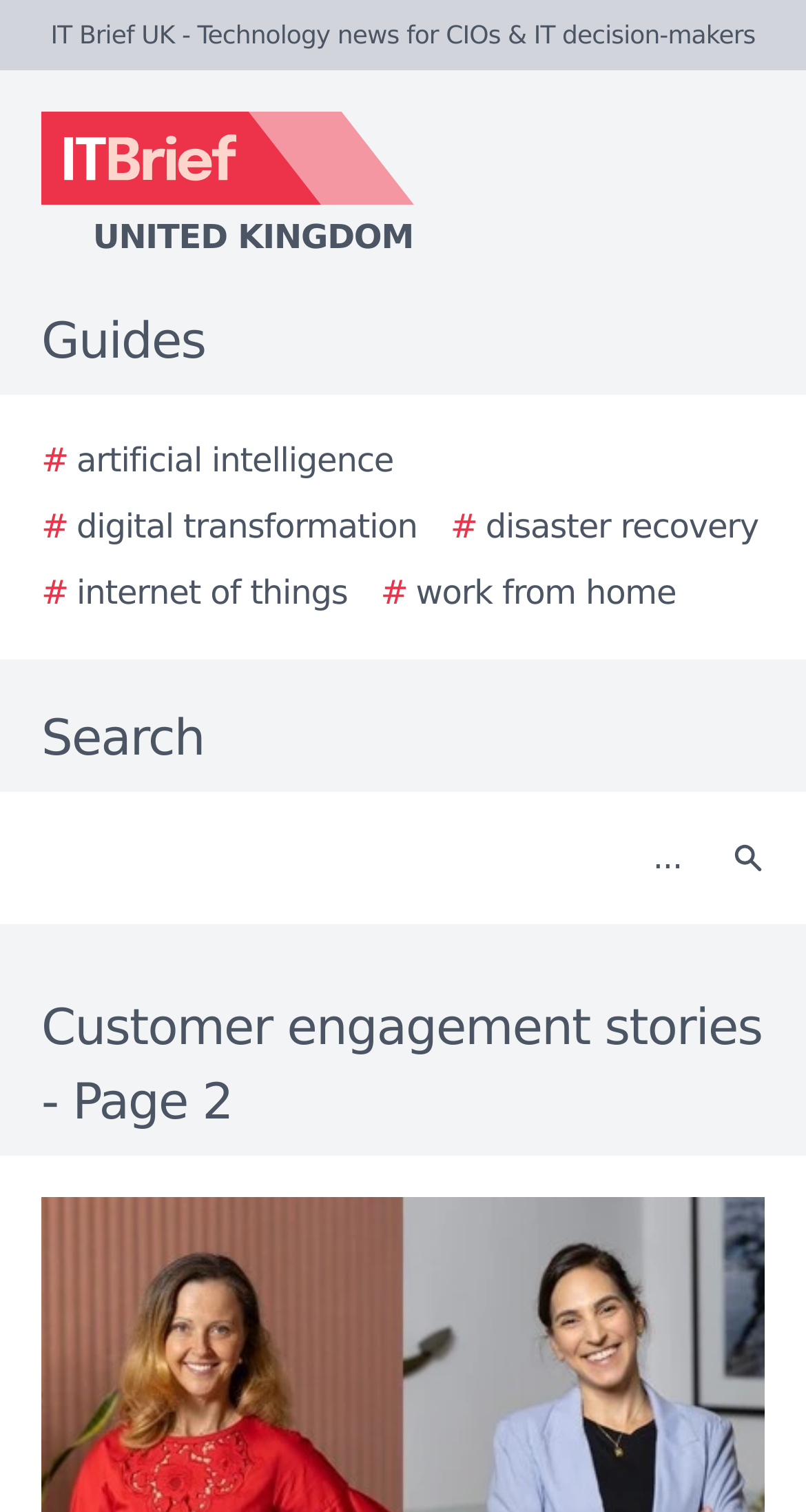Using the provided element description: "aria-label="Search"", determine the bounding box coordinates of the corresponding UI element in the screenshot.

[0.877, 0.535, 0.979, 0.6]